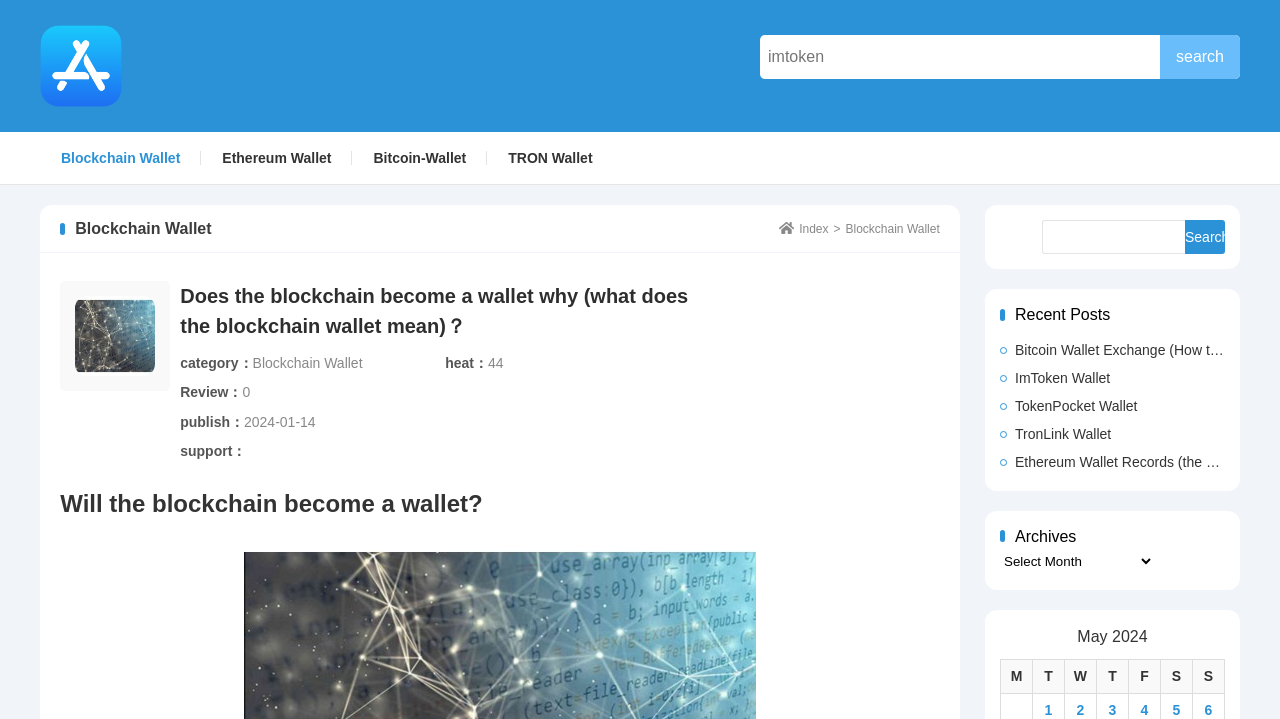Please answer the following question using a single word or phrase: 
What is the name of the app store?

Blockchain Wallet AppStore